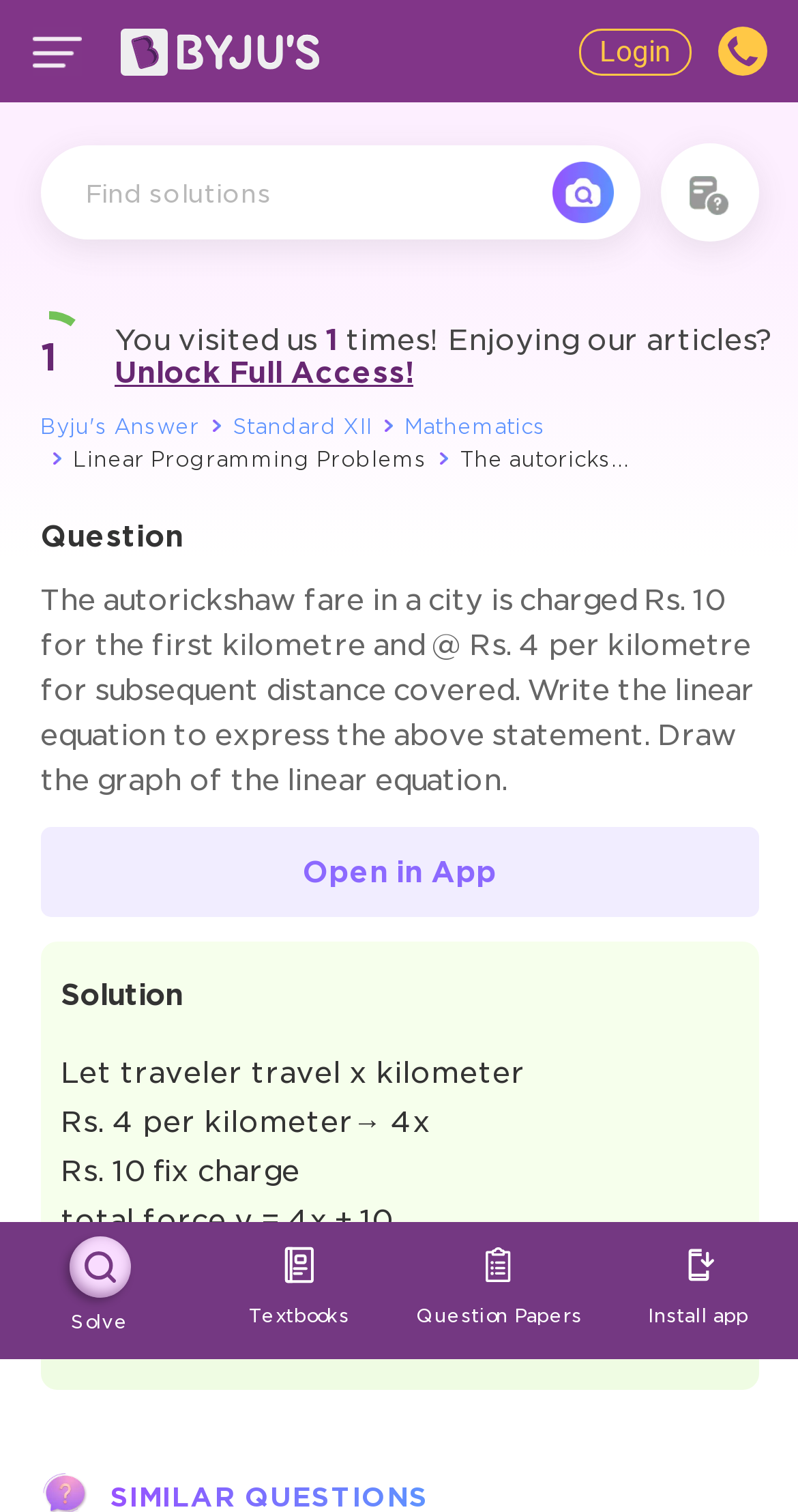What is the category of the question being asked?
Using the visual information, respond with a single word or phrase.

Linear Programming Problems